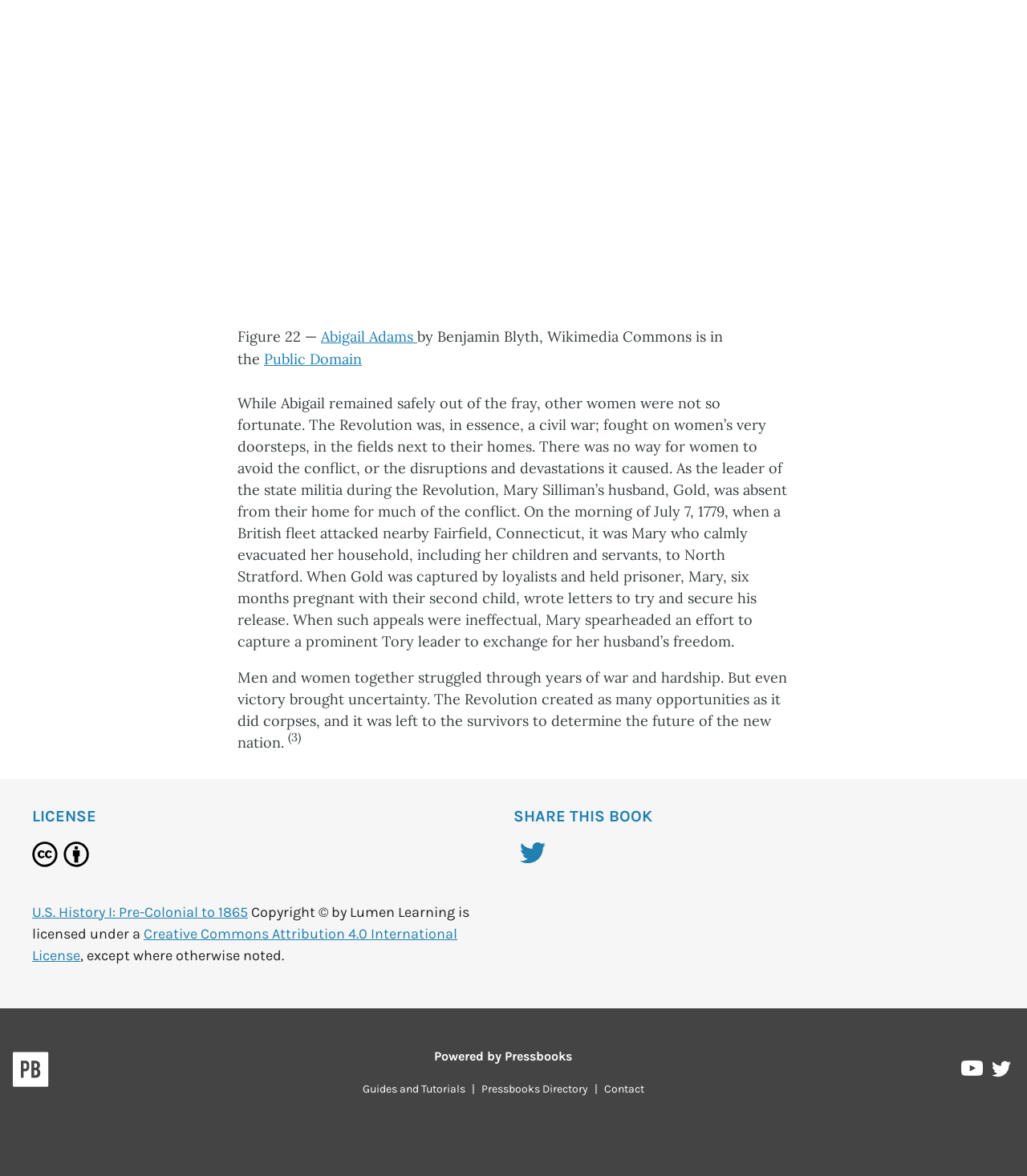Please find the bounding box for the following UI element description. Provide the coordinates in (top-left x, top-left y, bottom-right x, bottom-right y) format, with values between 0 and 1: parent_node: Powered by Pressbooks title="Pressbooks"

[0.012, 0.894, 0.048, 0.93]